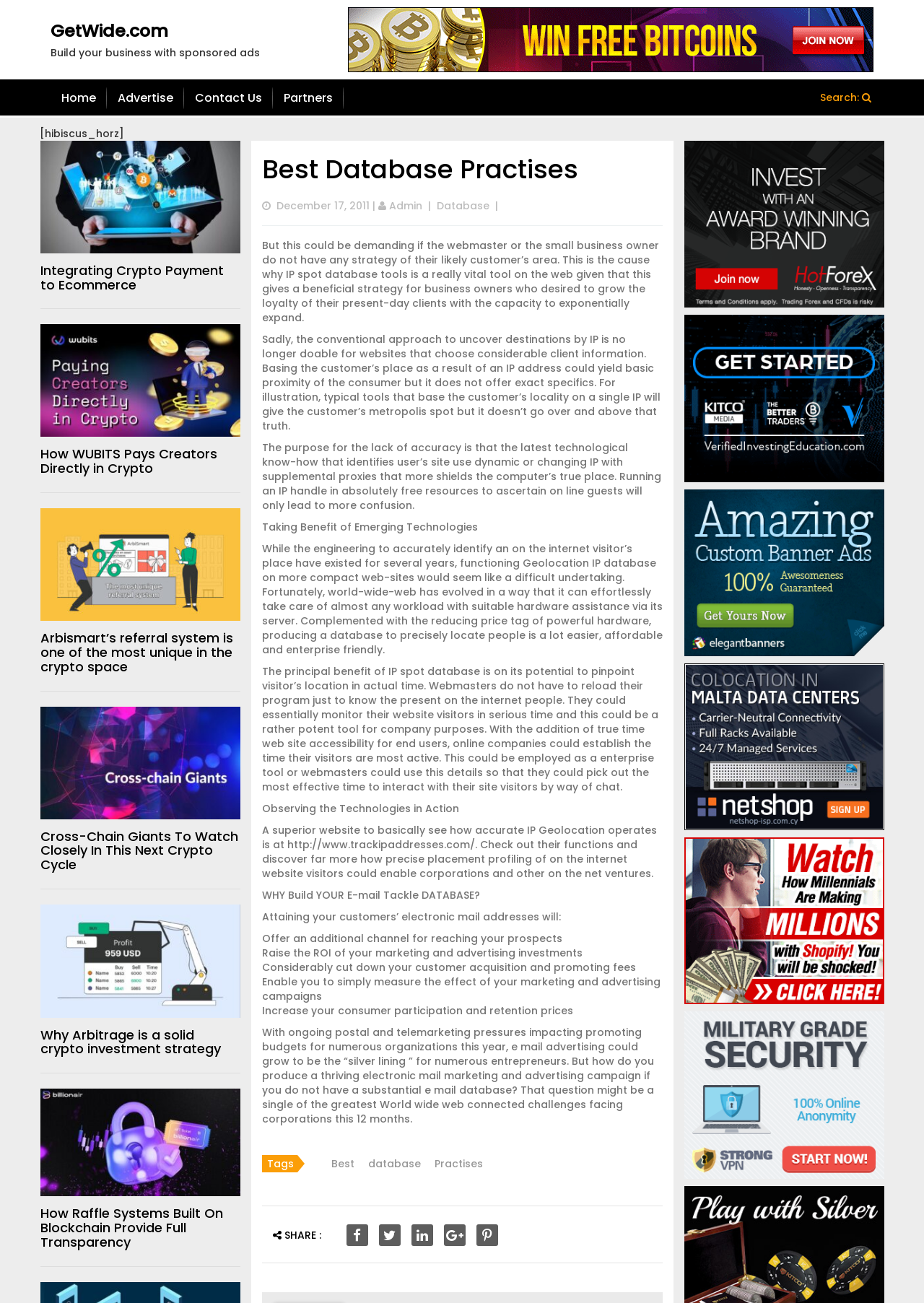Identify the bounding box for the described UI element: "title="Visit author page"".

None